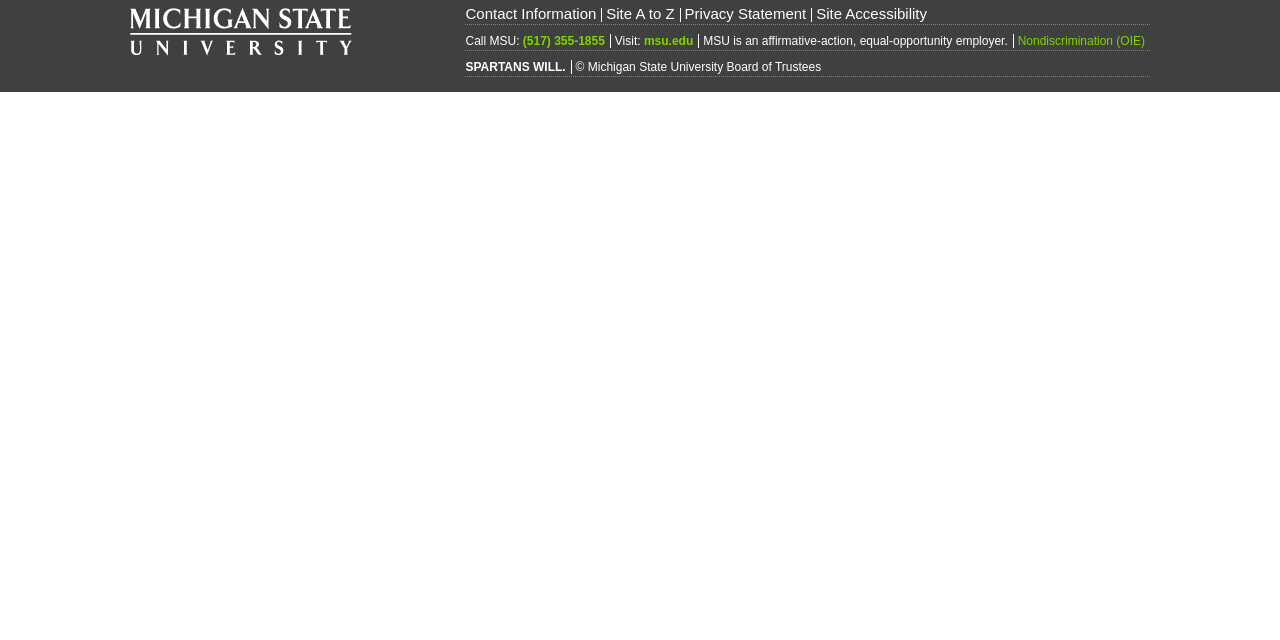For the given element description msu.edu, determine the bounding box coordinates of the UI element. The coordinates should follow the format (top-left x, top-left y, bottom-right x, bottom-right y) and be within the range of 0 to 1.

[0.503, 0.053, 0.542, 0.075]